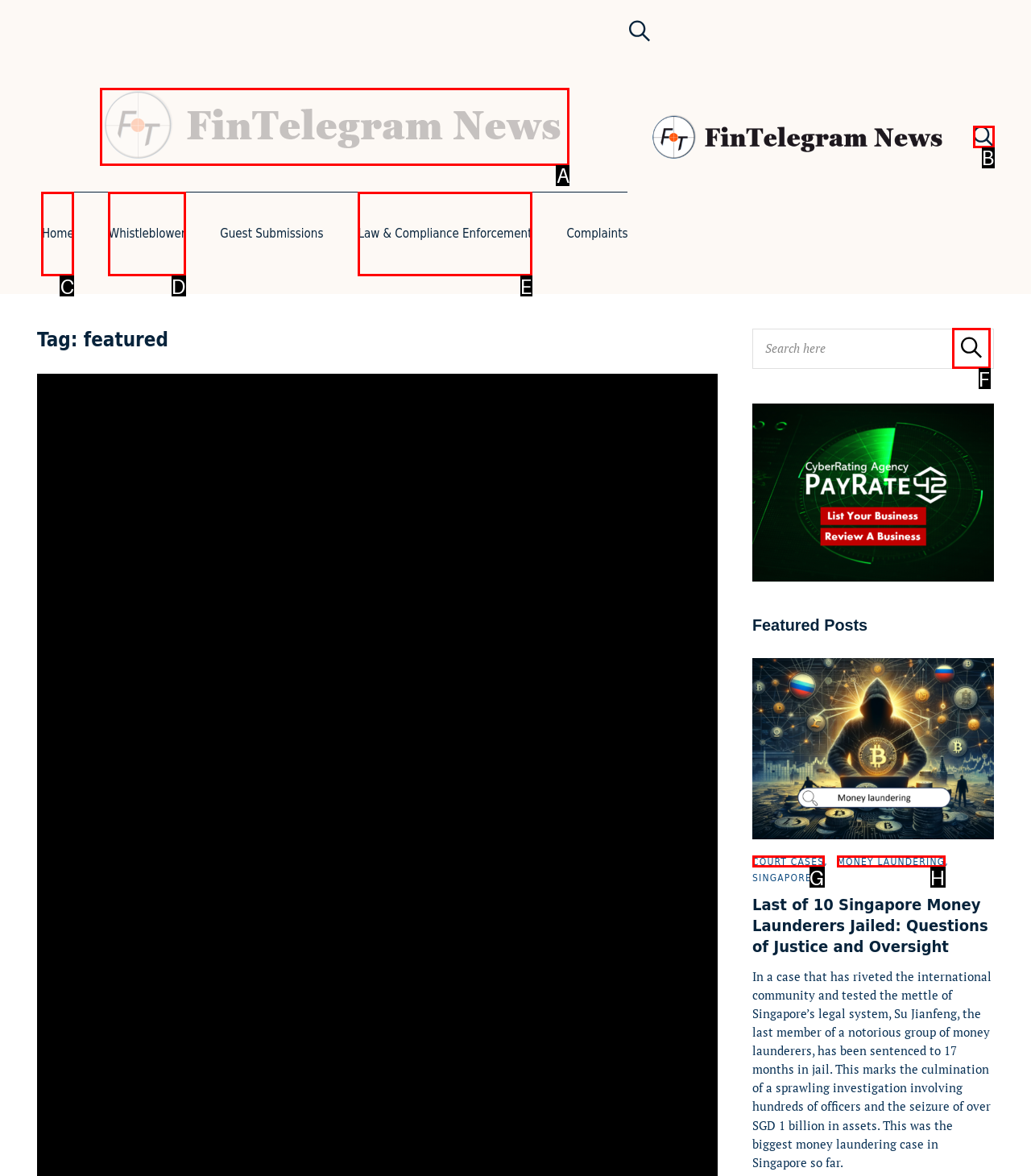Given the description: Money Laundering, determine the corresponding lettered UI element.
Answer with the letter of the selected option.

H